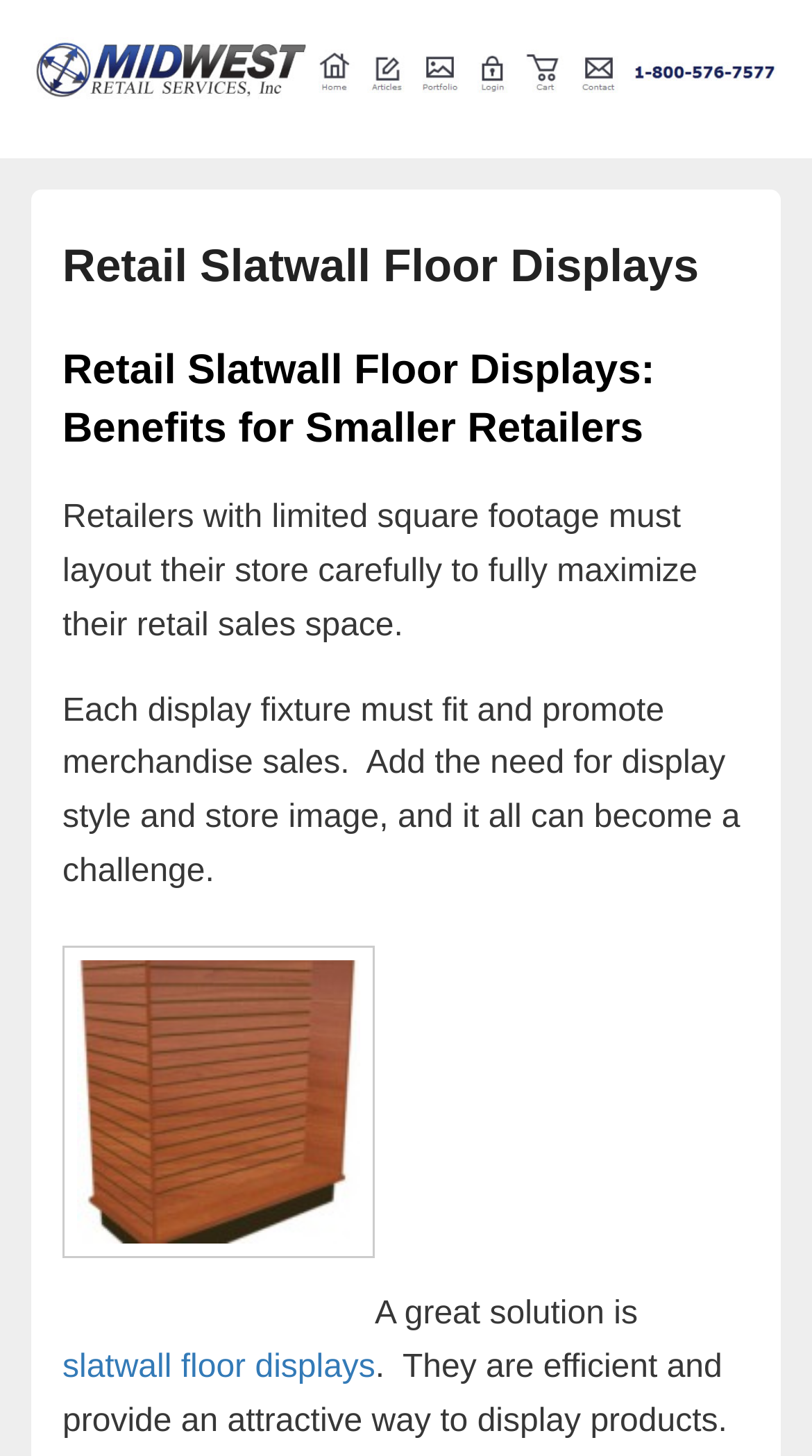Using the provided element description "parent_node: Proudly created with Wix.com", determine the bounding box coordinates of the UI element.

None